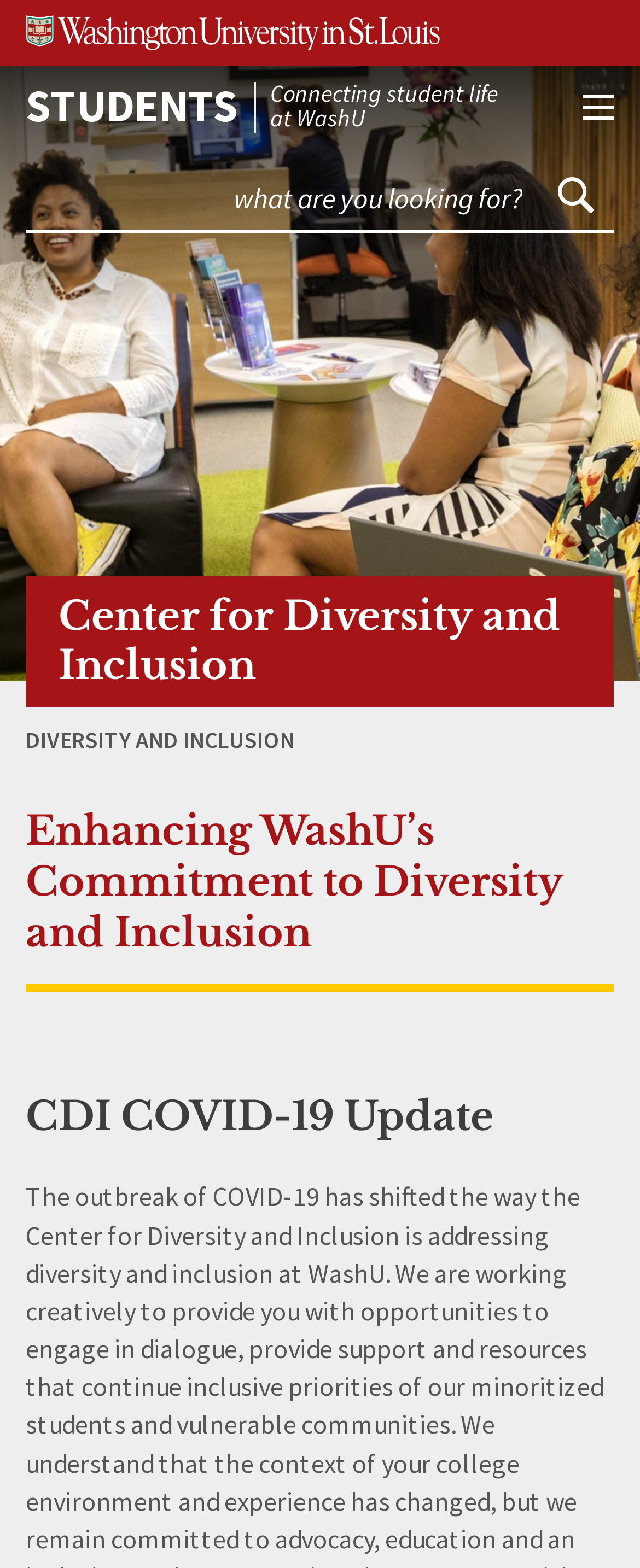How many headings are there on the webpage?
Kindly offer a detailed explanation using the data available in the image.

There are three heading elements on the webpage, which are 'Center for Diversity and Inclusion', 'Enhancing WashU’s Commitment to Diversity and Inclusion', and 'CDI COVID-19 Update', indicating that there are three main sections or topics on the webpage.